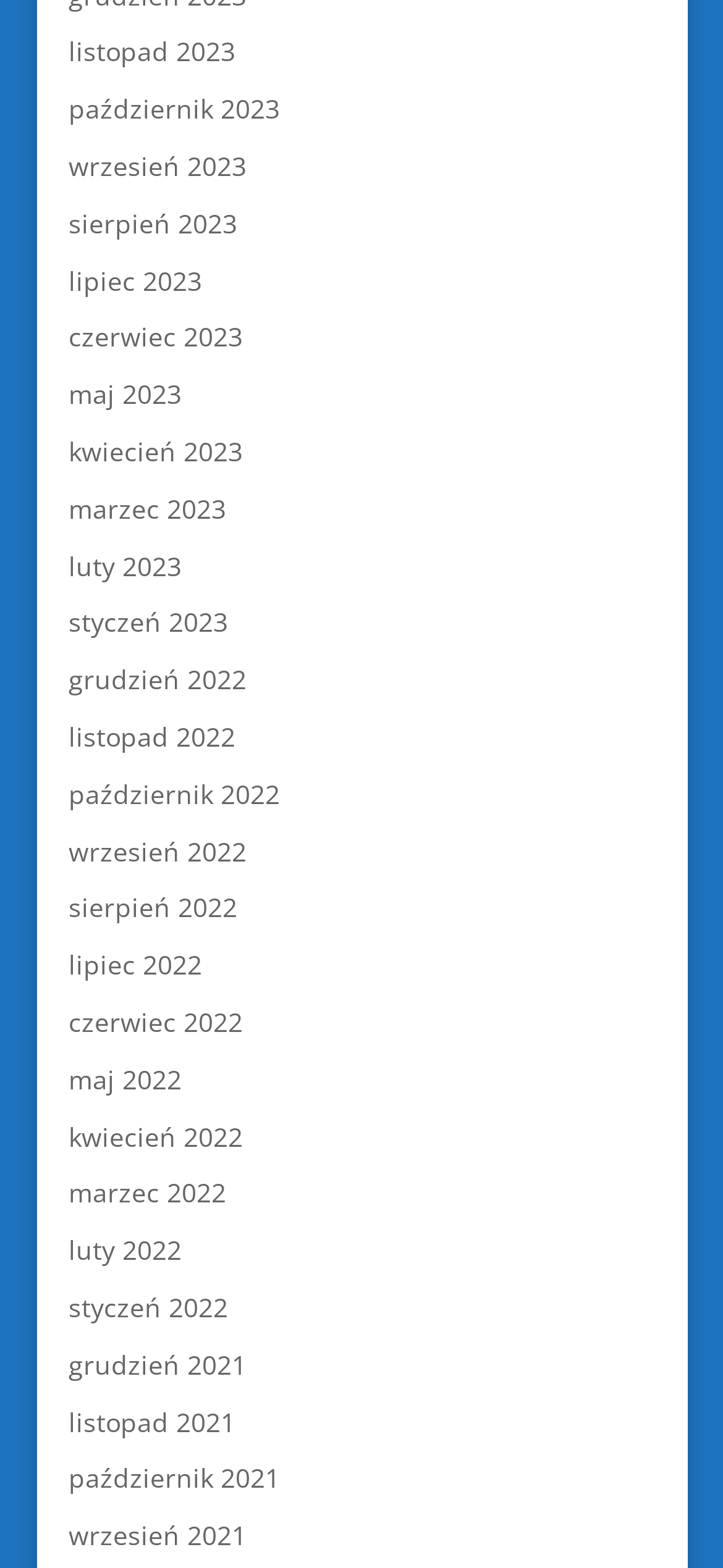What language are the month names in?
Provide a detailed answer to the question, using the image to inform your response.

The month names on the webpage are in Polish, as indicated by the language used in the links, such as 'listopad' for November and 'wrzesień' for September.